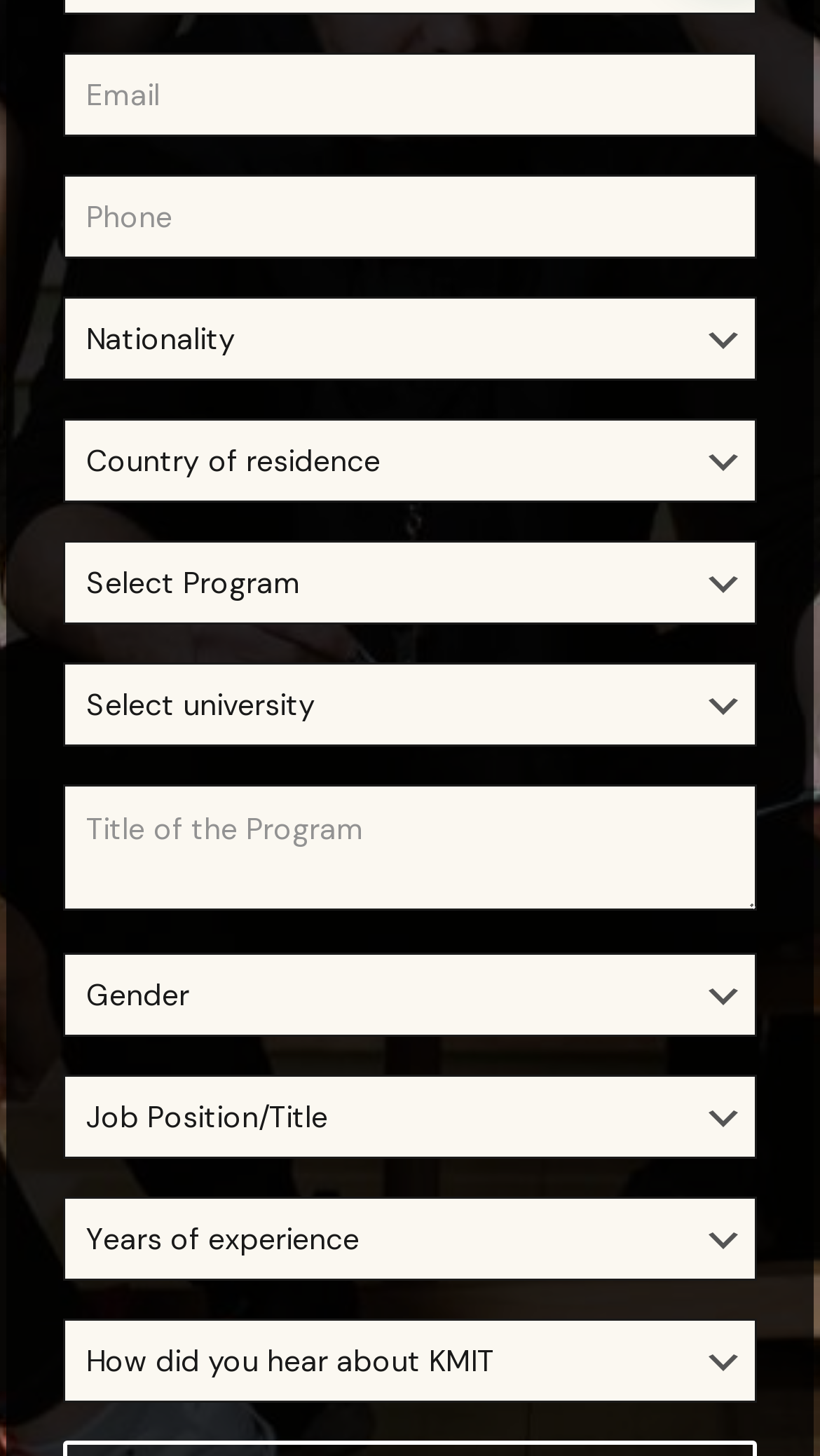What is the last combobox for?
From the image, respond with a single word or phrase.

Unknown